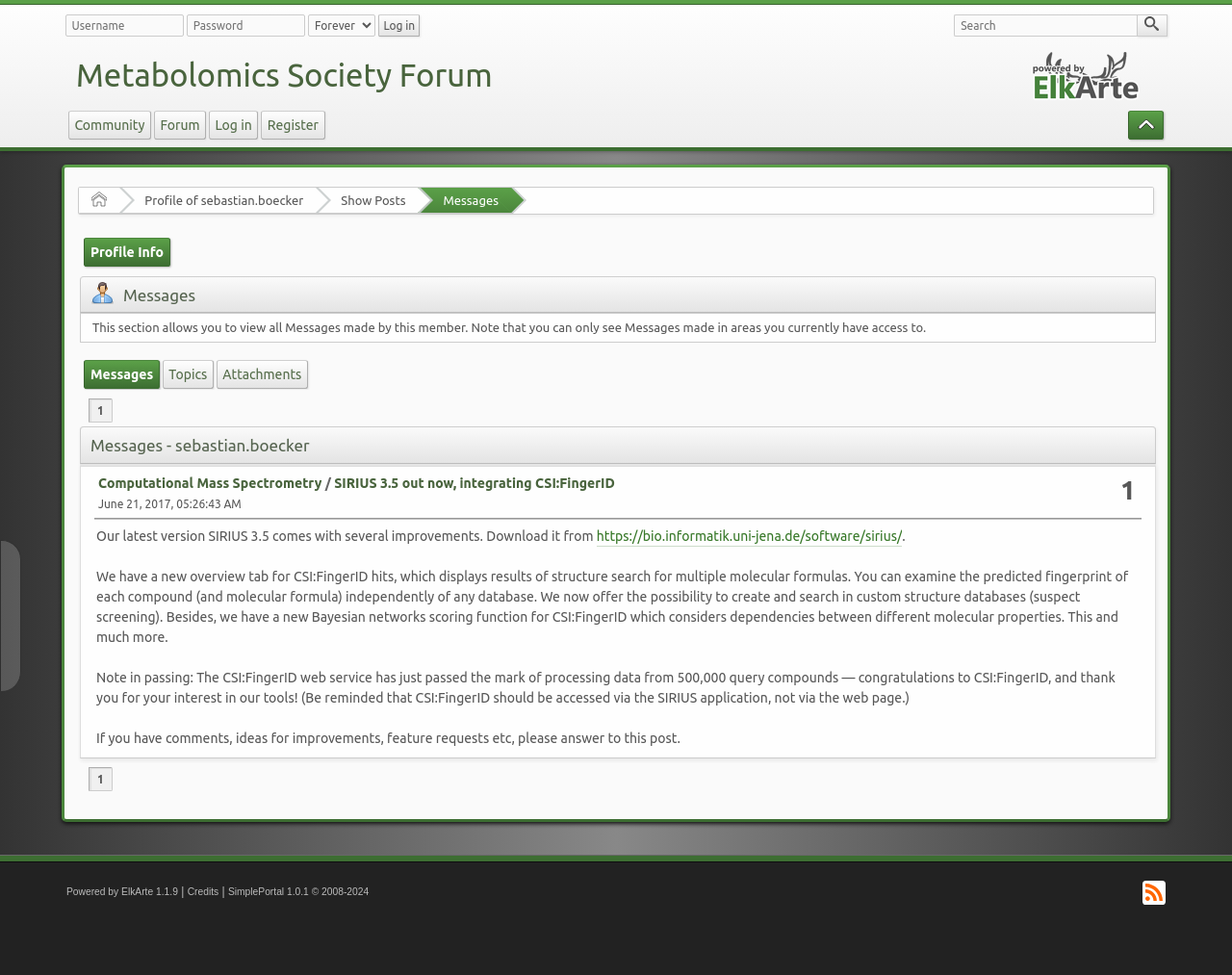Please predict the bounding box coordinates (top-left x, top-left y, bottom-right x, bottom-right y) for the UI element in the screenshot that fits the description: Forum

[0.125, 0.114, 0.167, 0.144]